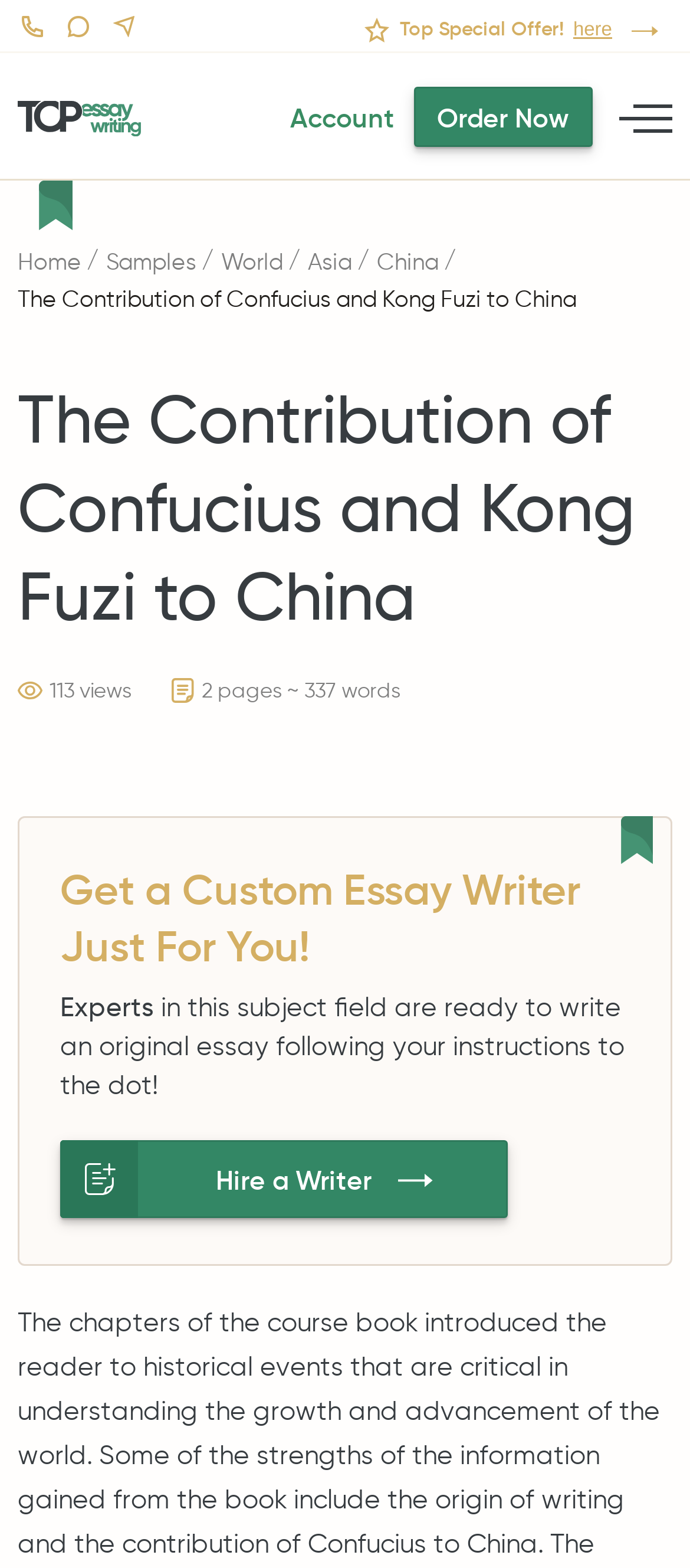What is the discount code offered?
We need a detailed and meticulous answer to the question.

I found the discount code by looking at the link element with the bounding box coordinates [0.577, 0.021, 0.767, 0.038] which contains the text 'TopStart13'.